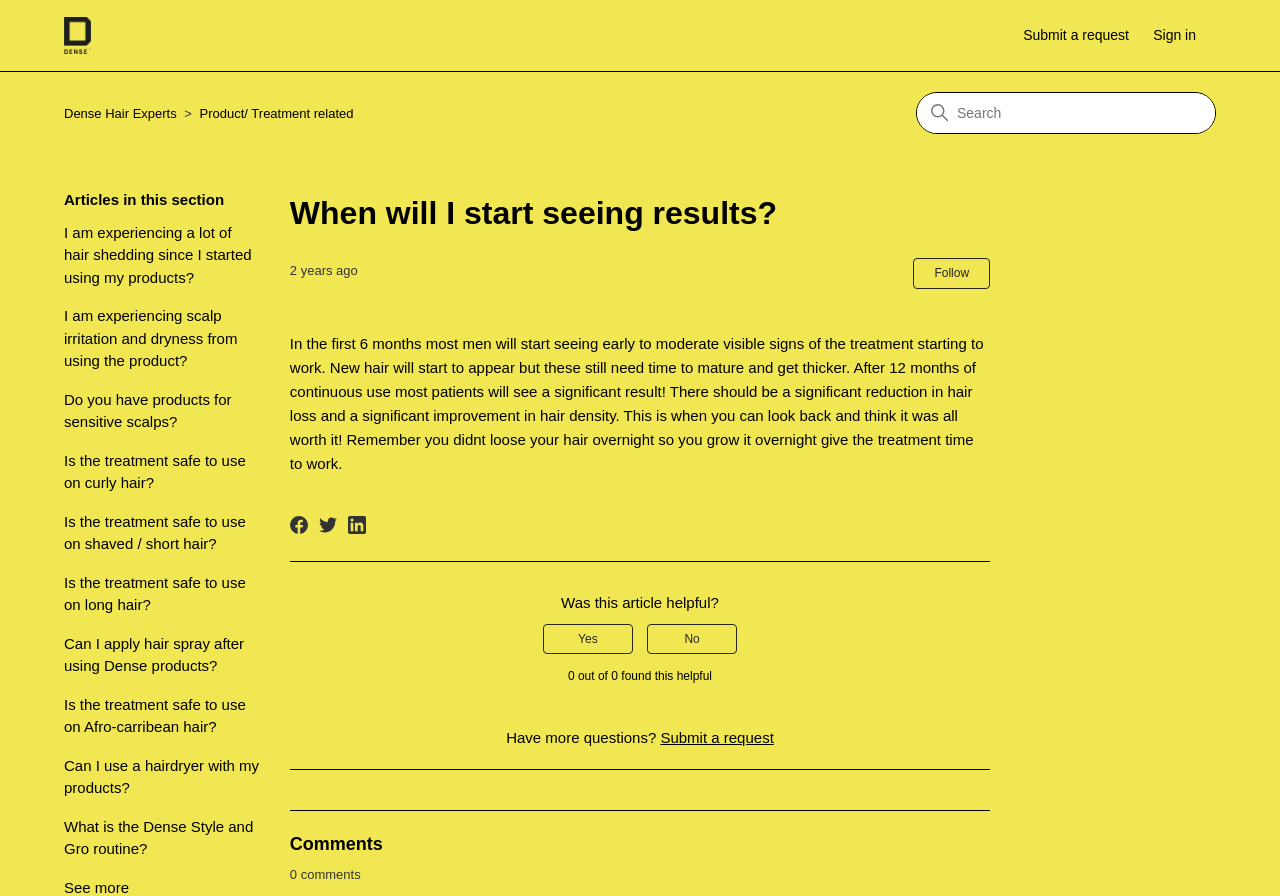Please answer the following query using a single word or phrase: 
How many comments are on this webpage?

0